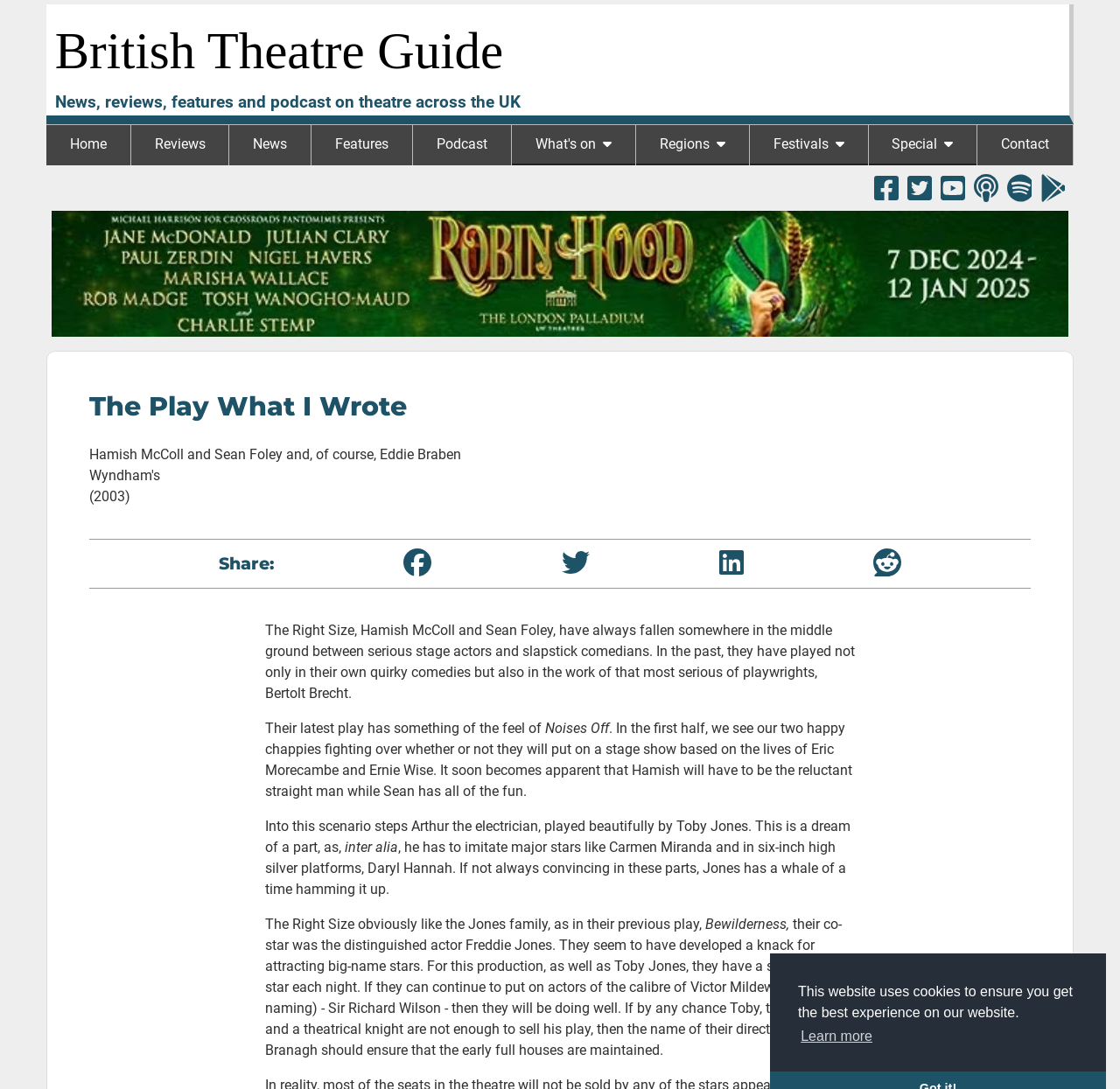Provide the bounding box coordinates of the HTML element described by the text: "Contact". The coordinates should be in the format [left, top, right, bottom] with values between 0 and 1.

[0.873, 0.114, 0.958, 0.15]